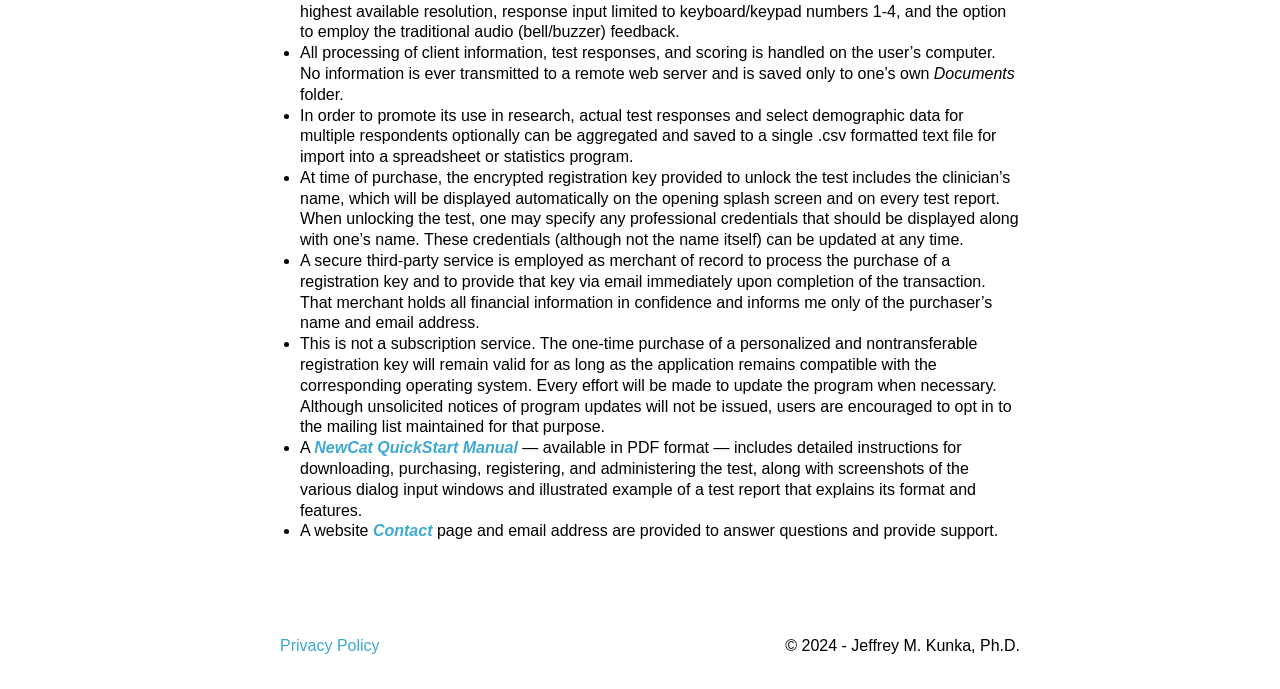Using floating point numbers between 0 and 1, provide the bounding box coordinates in the format (top-left x, top-left y, bottom-right x, bottom-right y). Locate the UI element described here: Contact

[0.291, 0.758, 0.338, 0.783]